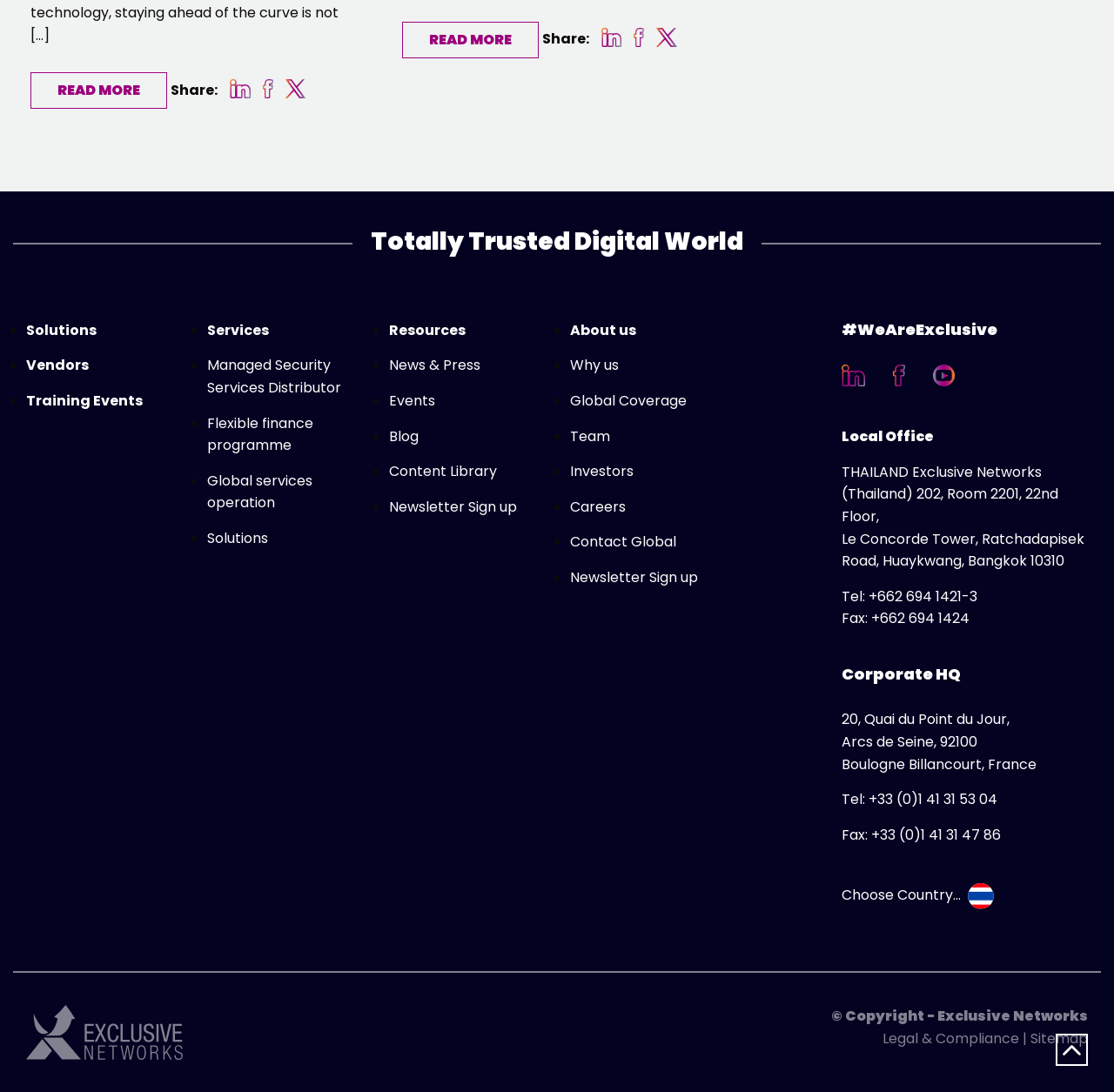Use a single word or phrase to answer the question:
What is the phone number of the corporate HQ?

+33 (0)1 41 31 53 04